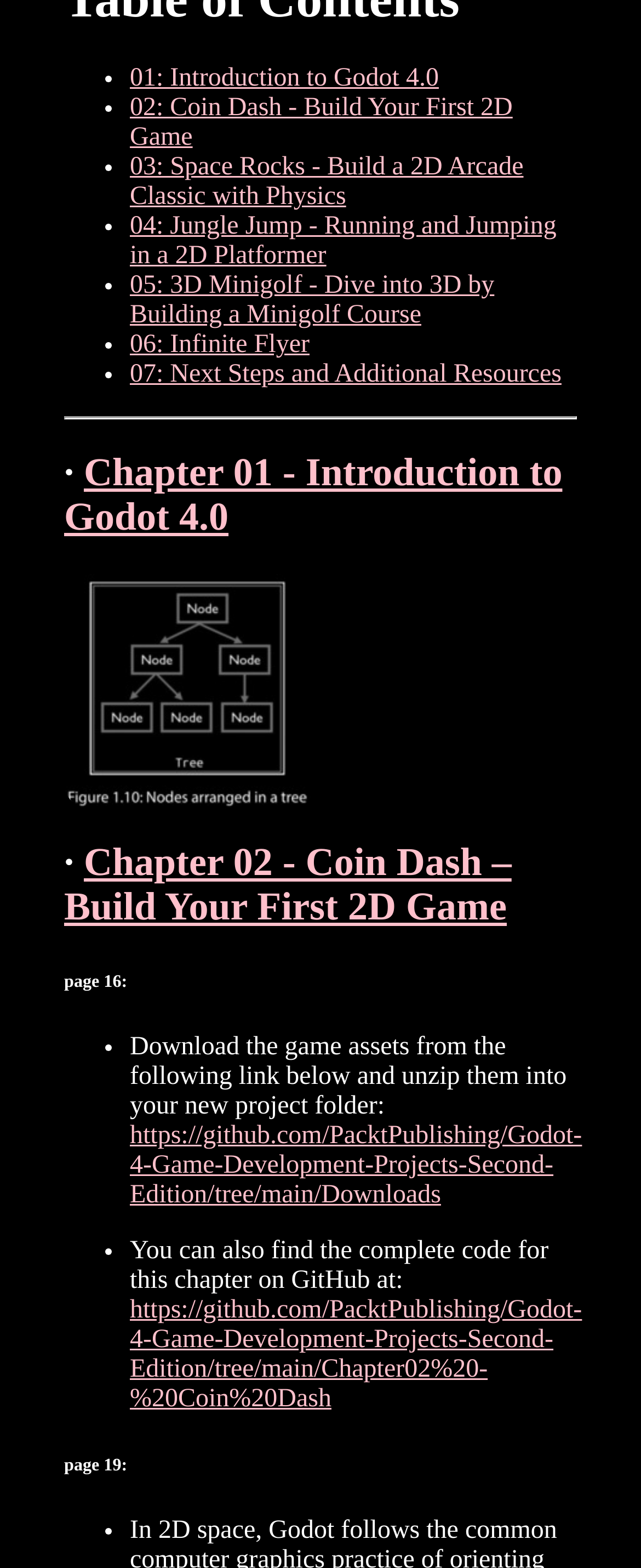Please identify the bounding box coordinates of the area that needs to be clicked to follow this instruction: "View Chapter 02 - Coin Dash – Build Your First 2D Game".

[0.1, 0.537, 0.798, 0.593]